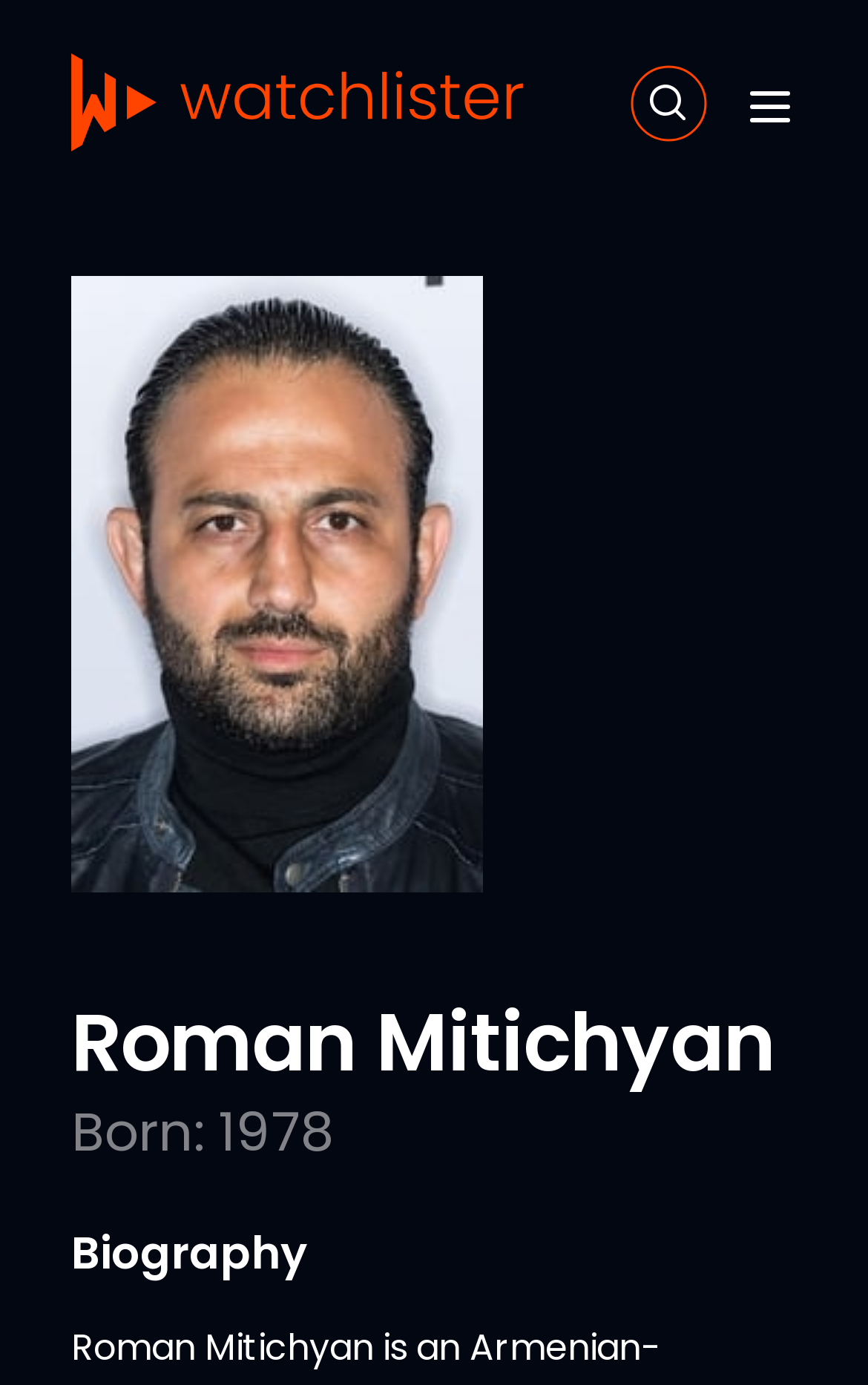Extract the bounding box coordinates of the UI element described by: "aria-label="Search Movies"". The coordinates should include four float numbers ranging from 0 to 1, e.g., [left, top, right, bottom].

[0.726, 0.046, 0.815, 0.102]